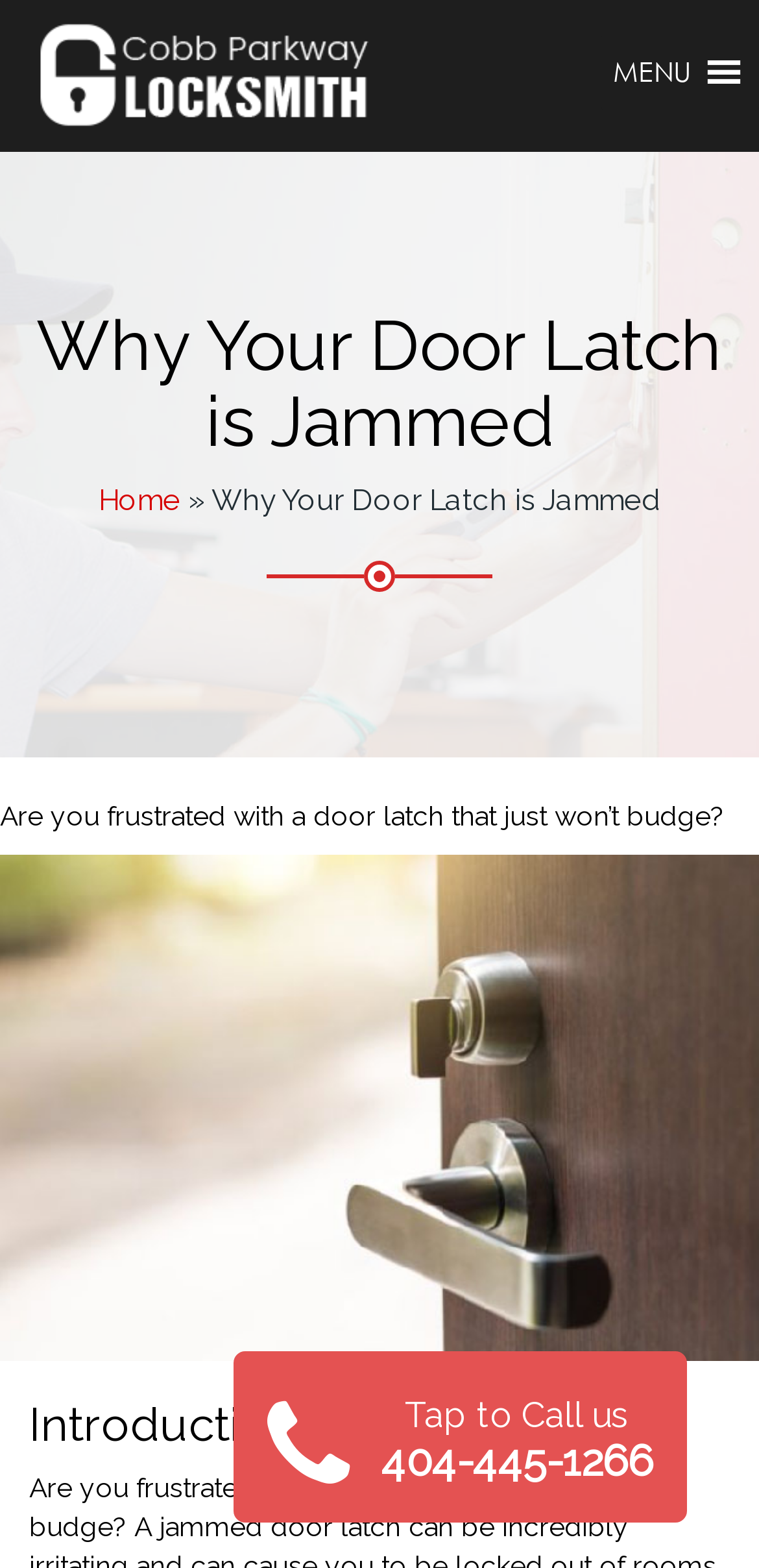What is the image below the introduction section?
Please respond to the question with a detailed and informative answer.

The image with bounding box coordinates [0.0, 0.545, 1.0, 0.868] is described as 'door jamed', indicating that it is an image related to a door latch being jammed.